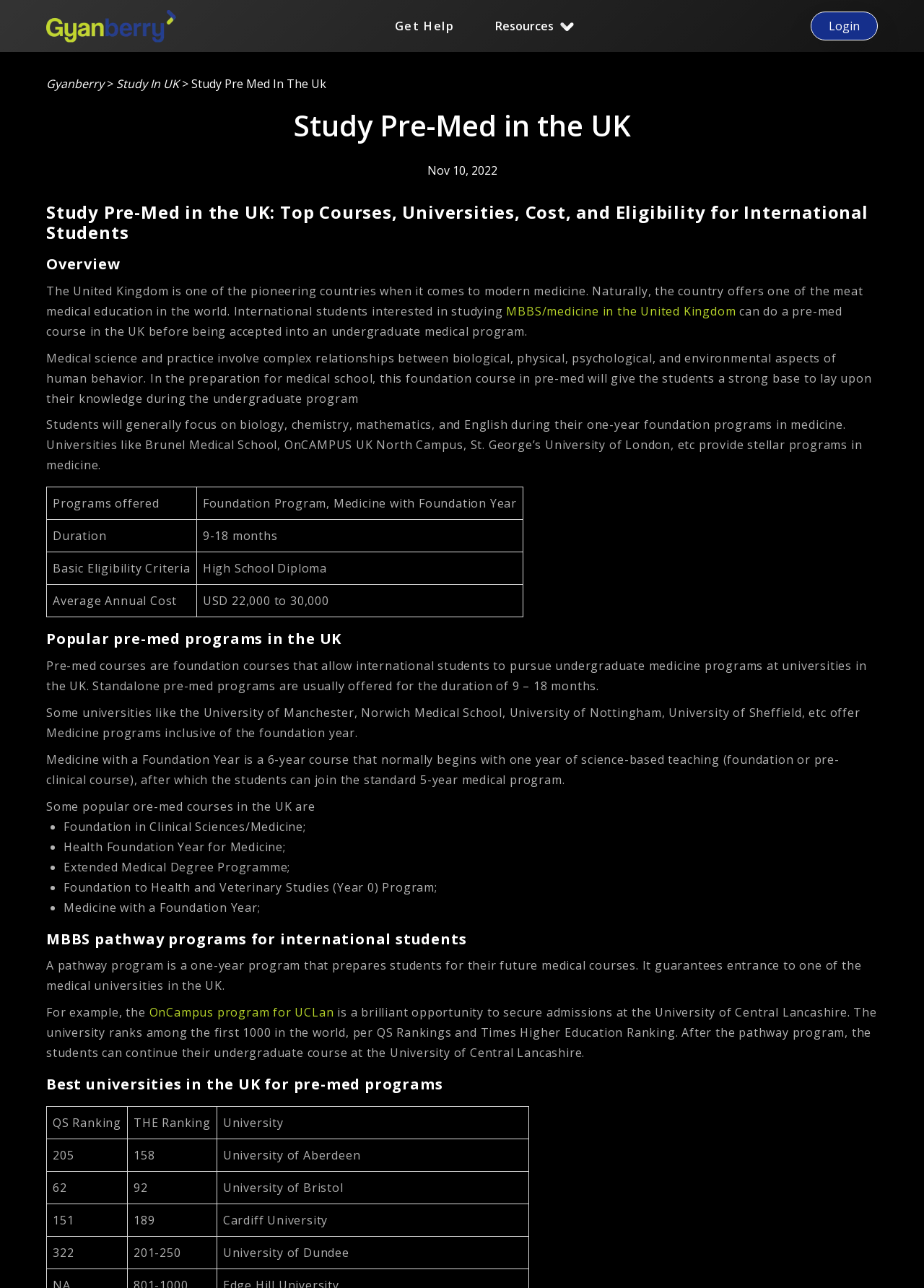What is the name of the university that ranks among the first 1000 in the world according to QS Rankings and Times Higher Education Ranking?
Look at the image and answer the question with a single word or phrase.

University of Central Lancashire